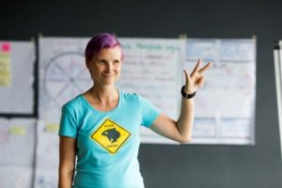Break down the image and describe each part extensively.

The image features Zuzana (Zuzi) Sochova, a notable figure in Agile coaching. She has a vibrant purple hairstyle and is wearing a bright blue T-shirt with a playful graphic design. Zuzana is engaging with an audience, showcasing a friendly demeanor as she gestures with her right hand, signaling a positive and interactive atmosphere. In the background, there are whiteboards covered with colorful notes and charts, reflecting her focus on collaboration and dynamic learning. As an expert in Agile methodologies, Scrum, and leadership, Zuzana aims to empower companies and individuals to achieve greater success through innovative practices and thorough training.